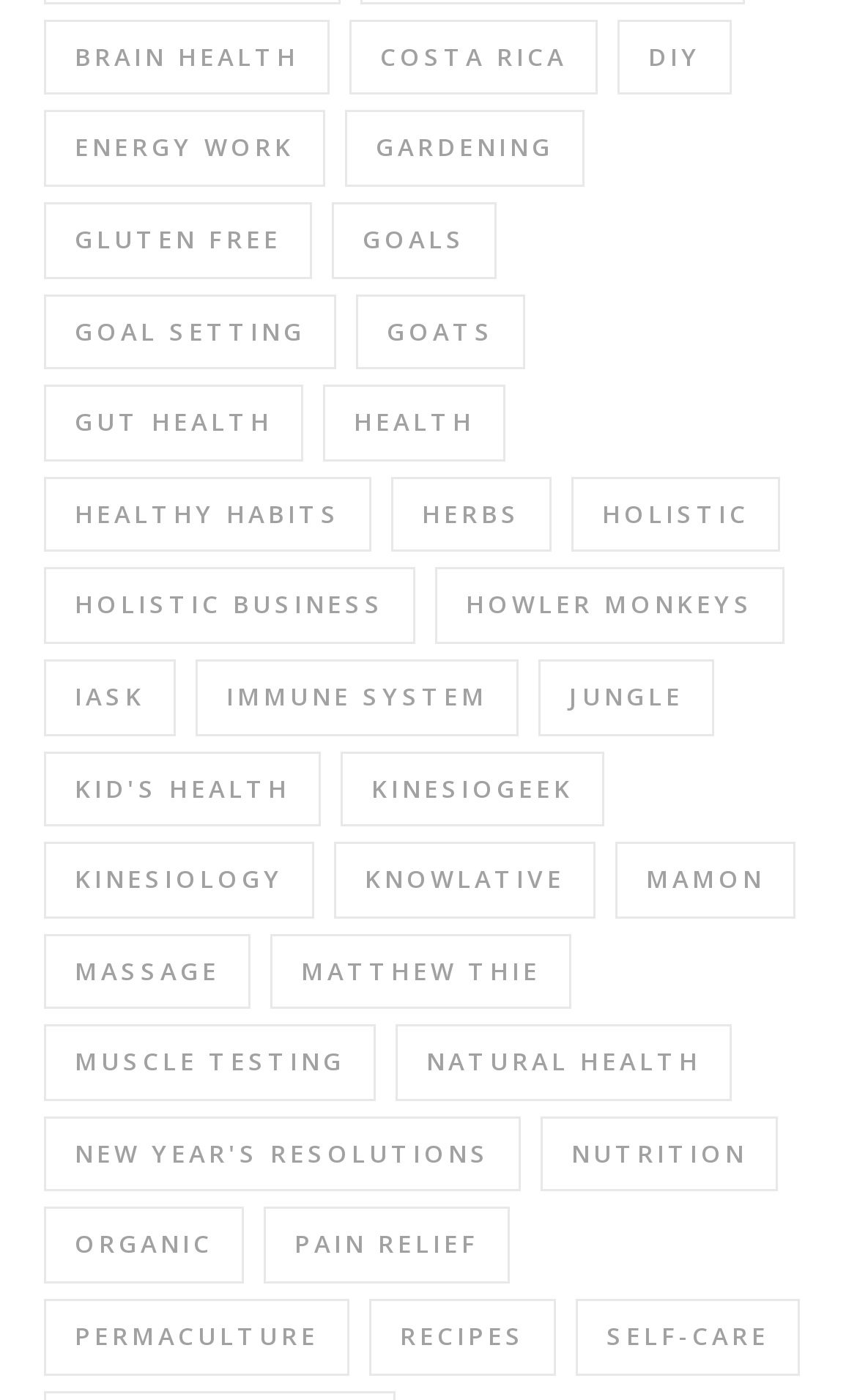What is the link located at the bottom-right corner of the webpage?
From the details in the image, provide a complete and detailed answer to the question.

The link located at the bottom-right corner of the webpage is 'Self-Care' because its bounding box coordinates [0.672, 0.928, 0.933, 0.982] indicate that it is positioned at the bottom-right corner of the webpage.